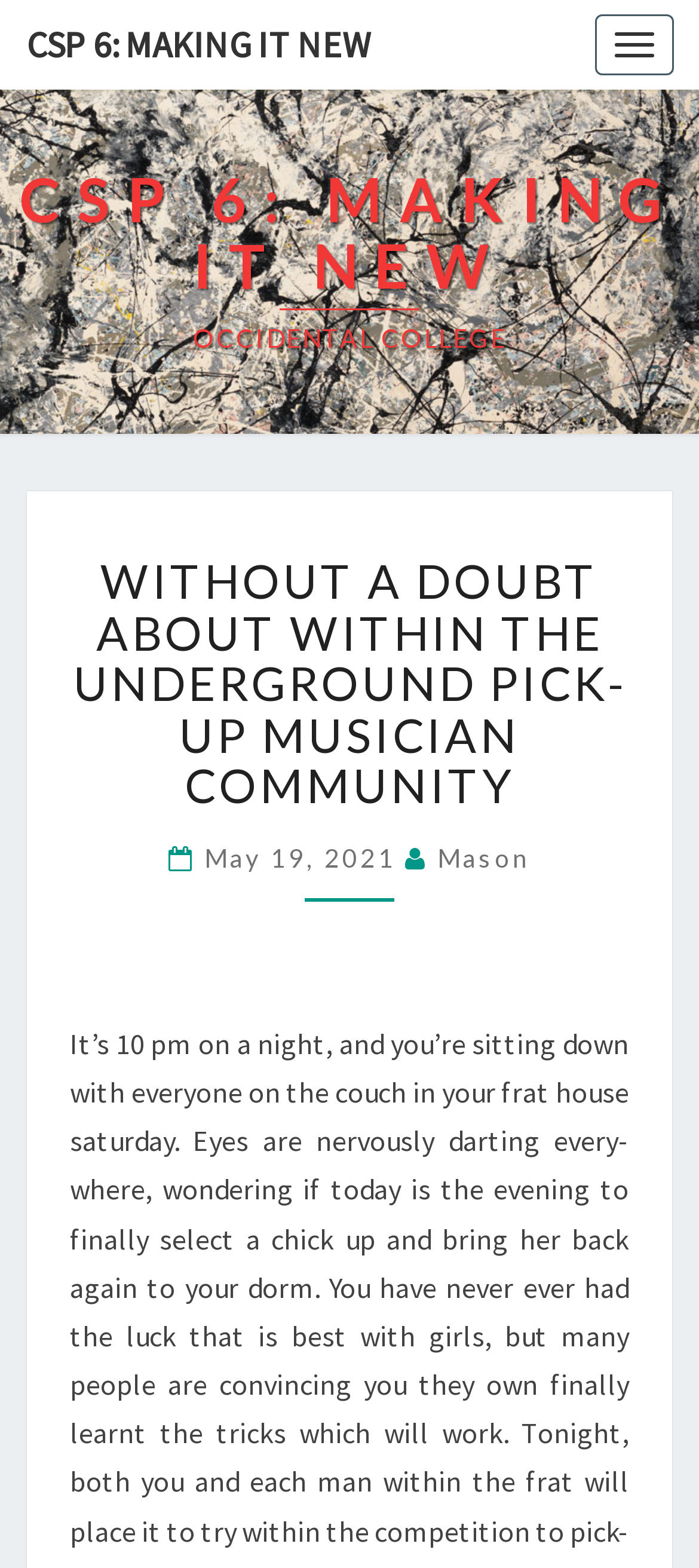Answer the question using only a single word or phrase: 
Who is the author of the article?

Mason